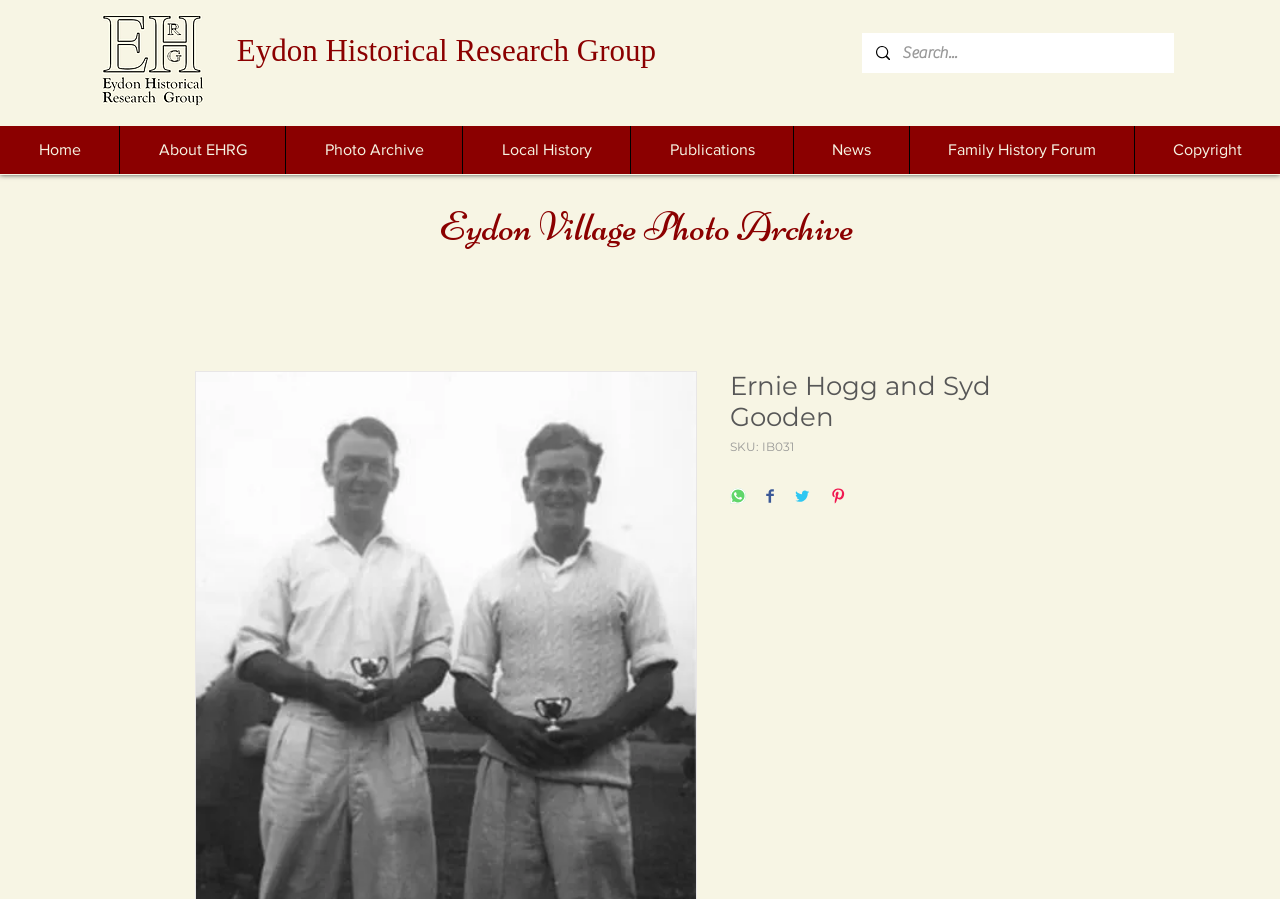Using the description "Tell me more!", locate and provide the bounding box of the UI element.

None